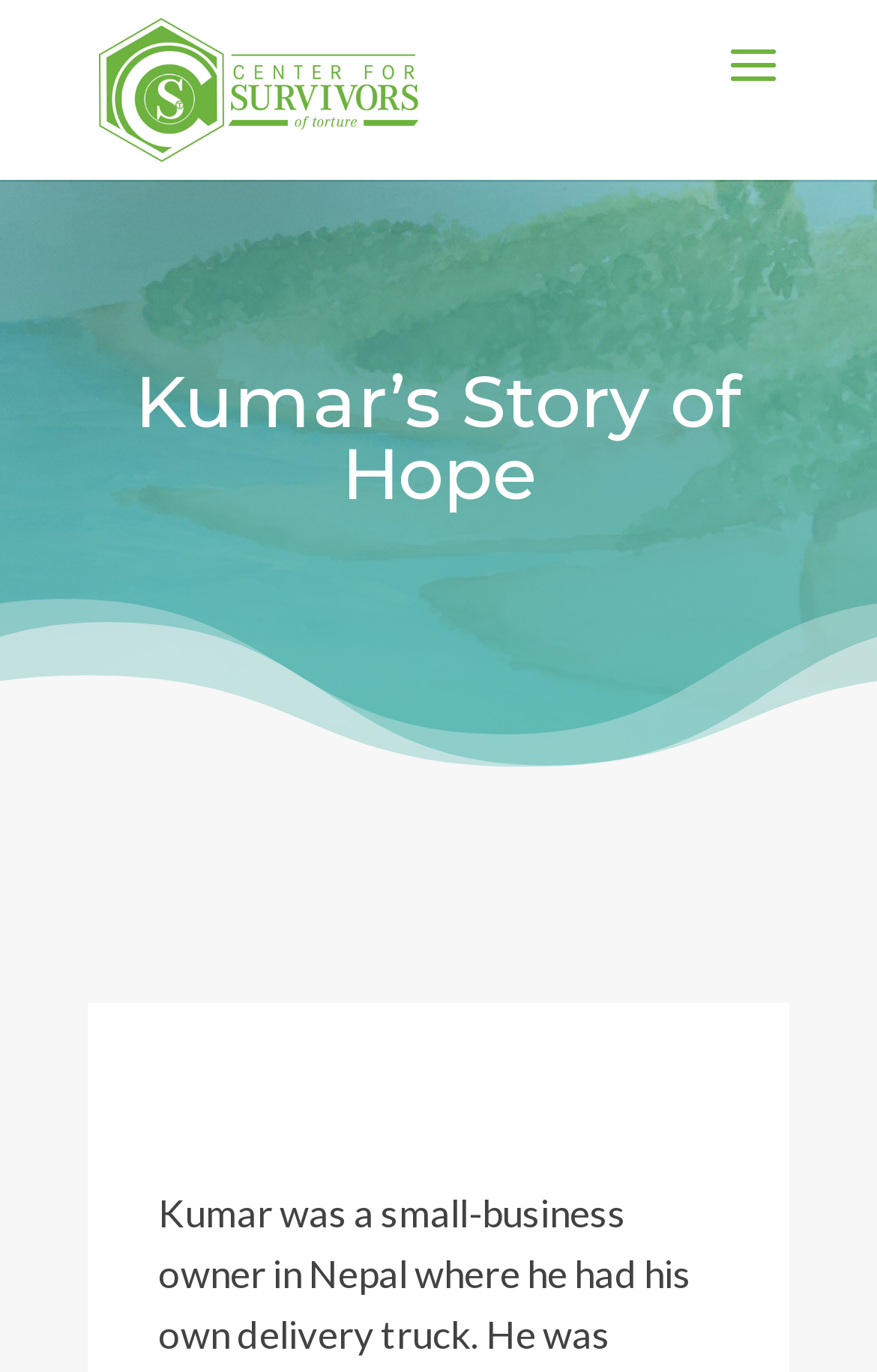Determine the primary headline of the webpage.

Kumar’s Story of Hope